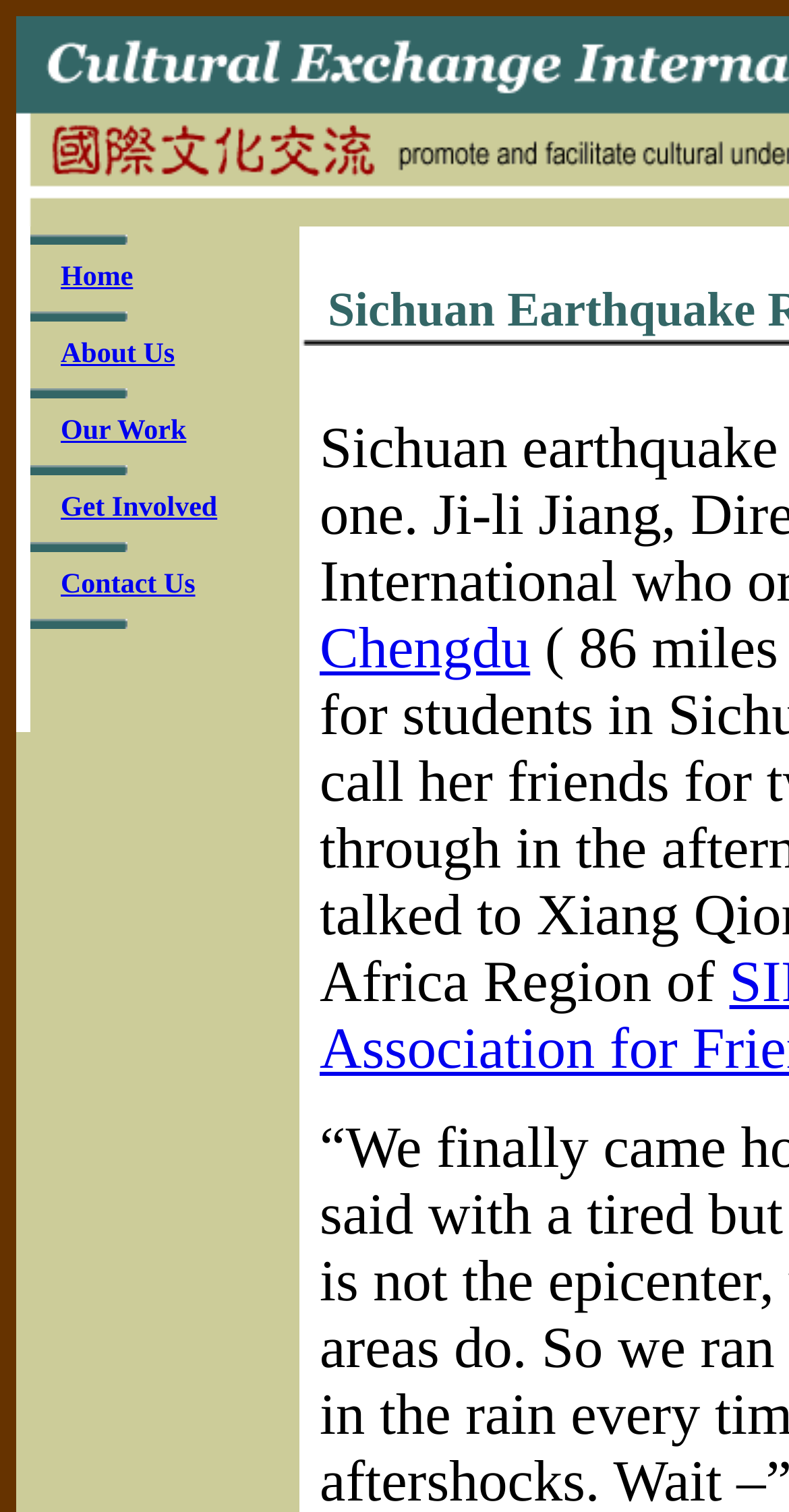Answer the question in one word or a short phrase:
What is the purpose of the images in the top navigation bar?

Decorative